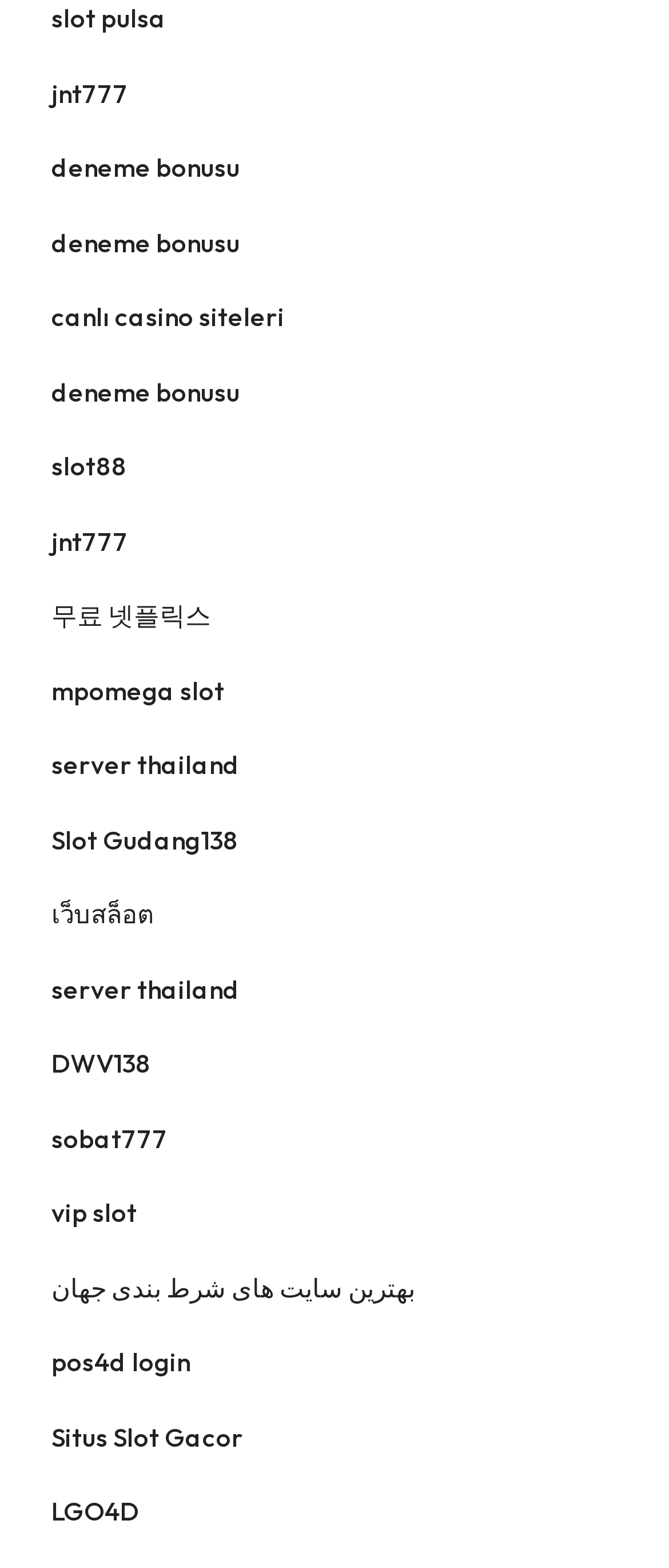Point out the bounding box coordinates of the section to click in order to follow this instruction: "visit jnt777 website".

[0.077, 0.049, 0.192, 0.07]